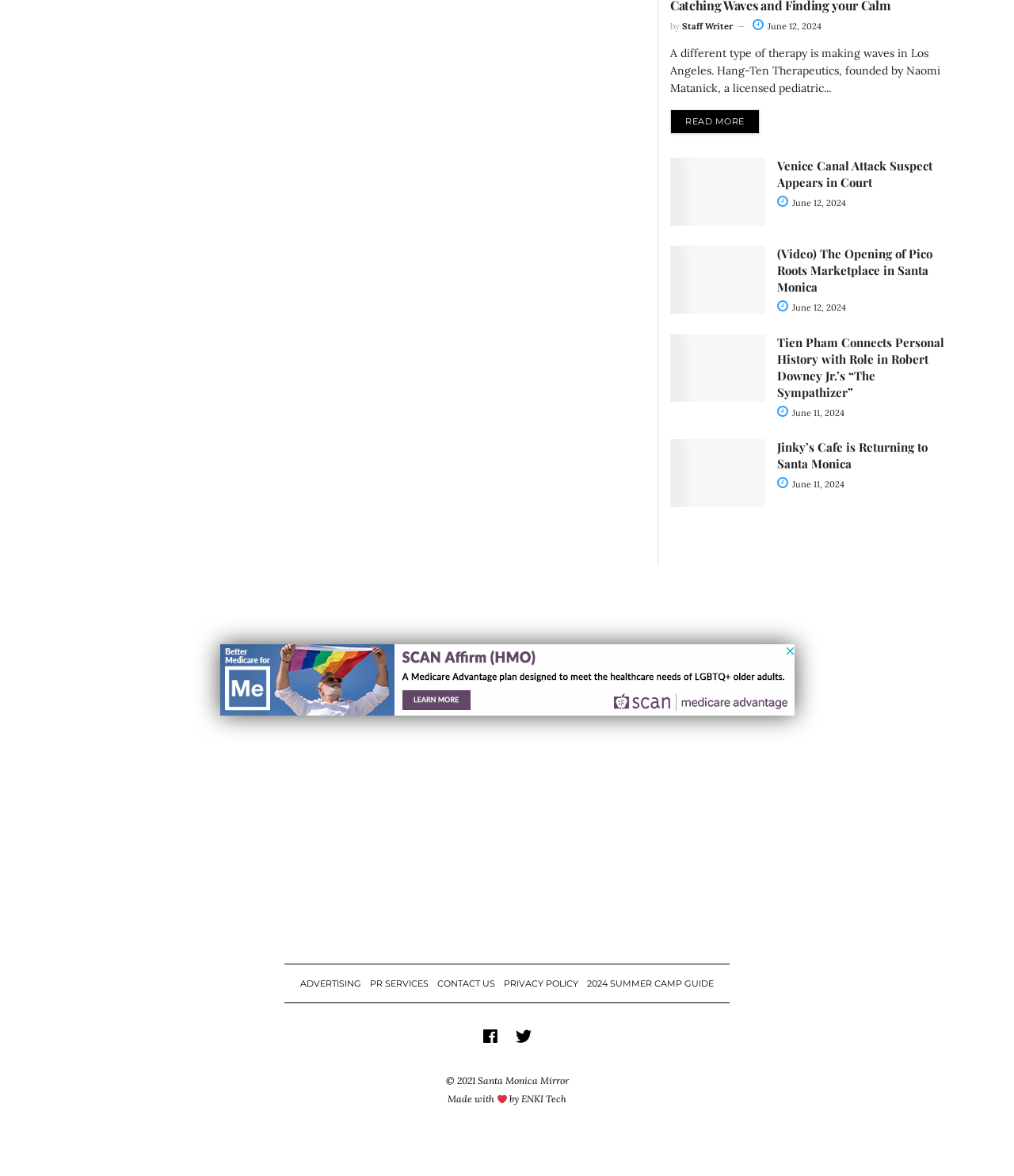Please locate the bounding box coordinates of the element that should be clicked to achieve the given instruction: "View the article about Venice Canal Attack Suspect".

[0.661, 0.134, 0.755, 0.192]